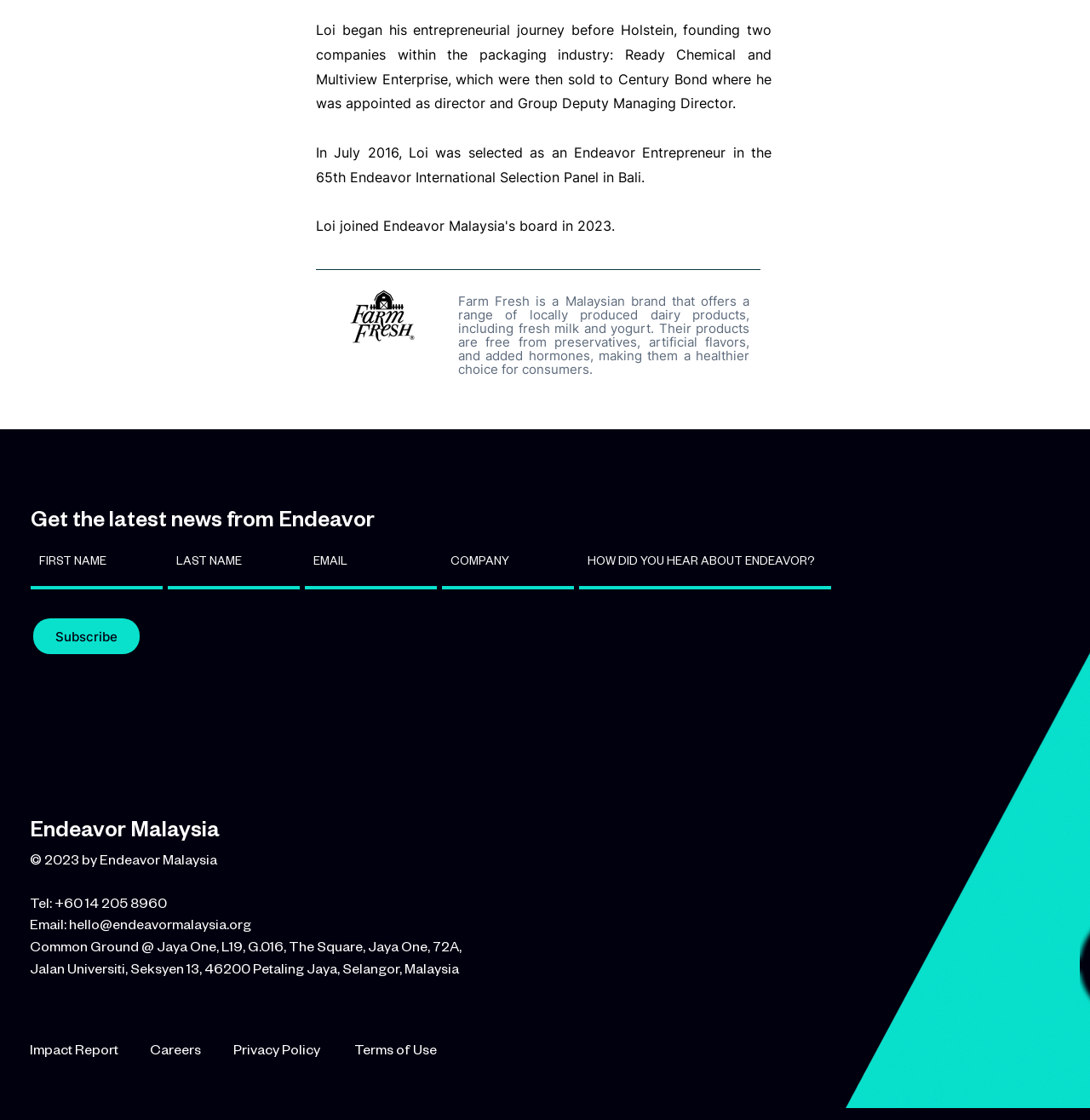Find the bounding box coordinates for the area that should be clicked to accomplish the instruction: "Enter first name".

[0.028, 0.482, 0.149, 0.526]